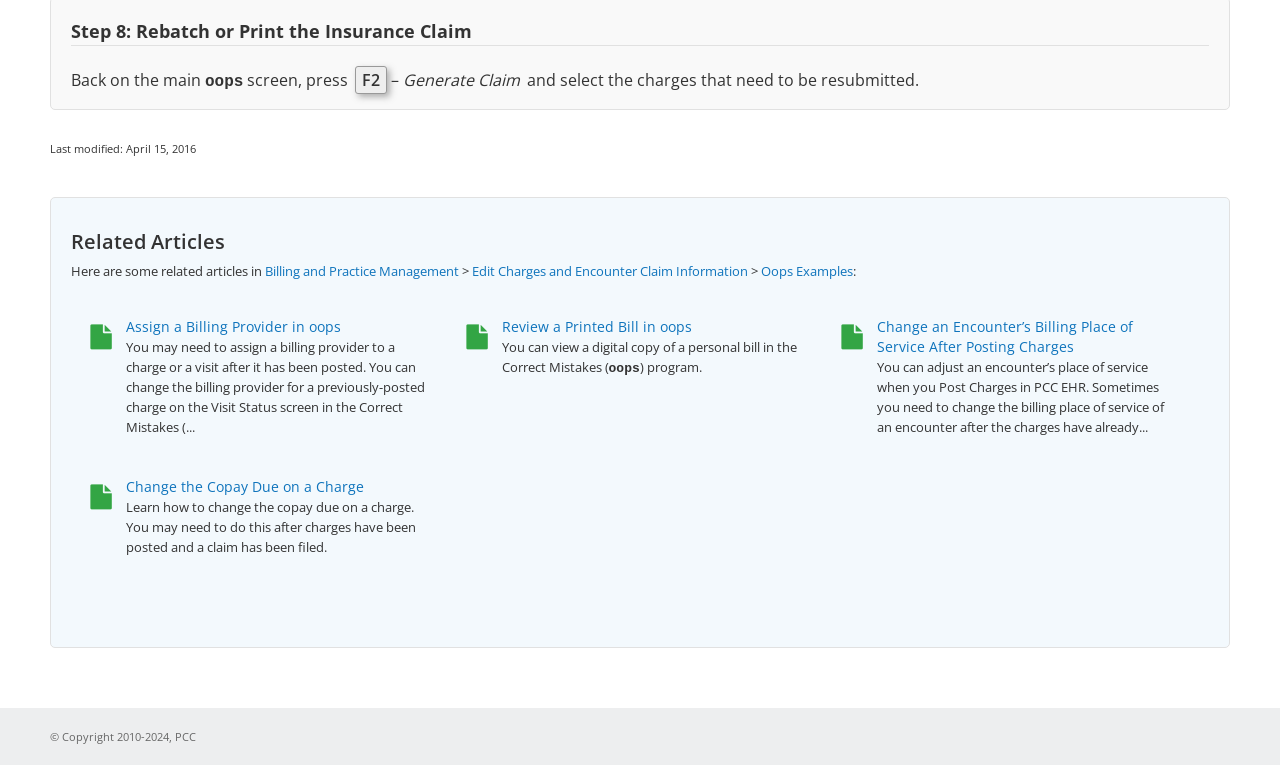Please determine the bounding box of the UI element that matches this description: Billing and Practice Management. The coordinates should be given as (top-left x, top-left y, bottom-right x, bottom-right y), with all values between 0 and 1.

[0.207, 0.342, 0.359, 0.366]